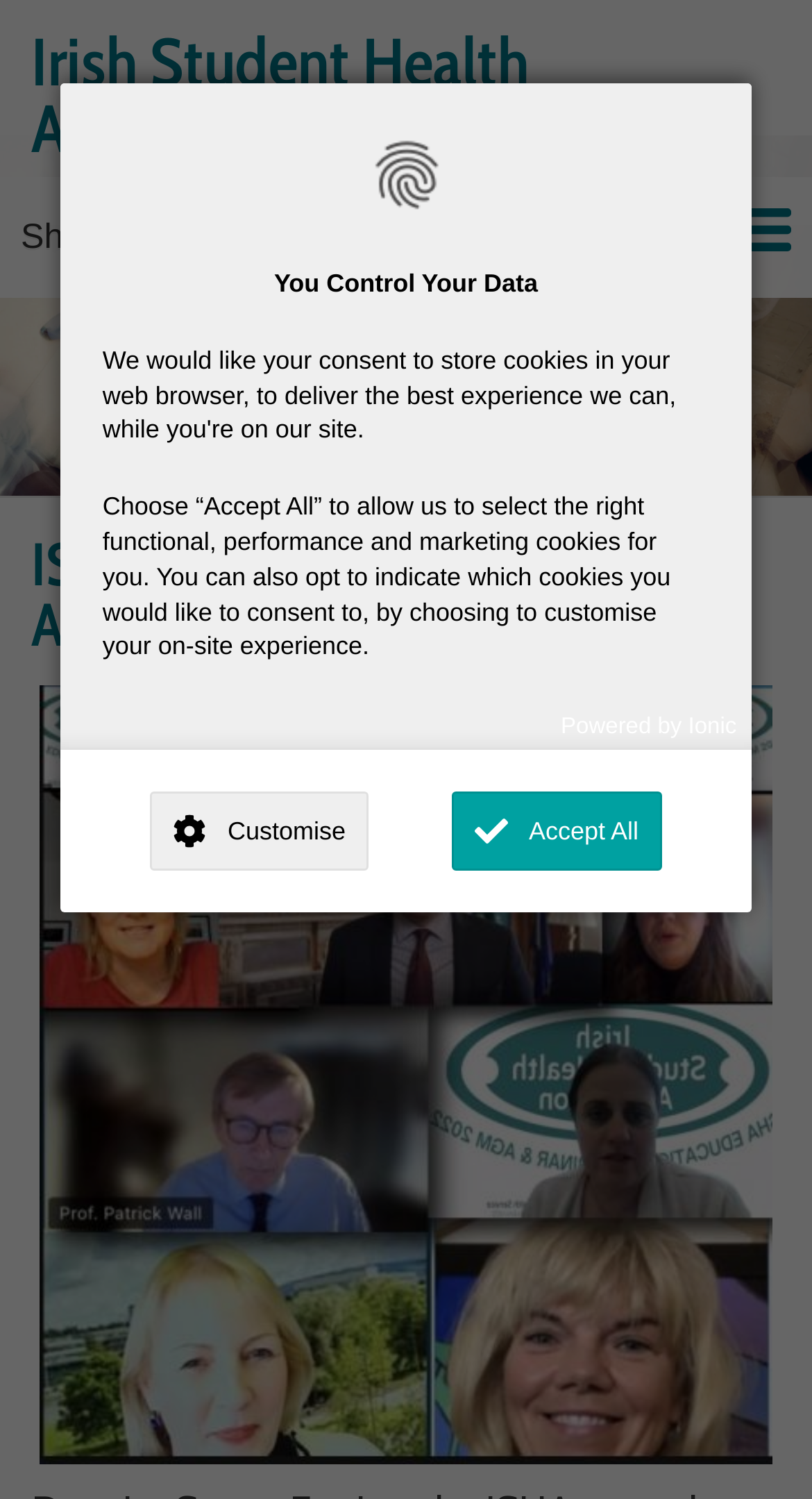Provide the bounding box coordinates of the UI element this sentence describes: "Skip to main content".

[0.473, 0.0, 0.527, 0.006]